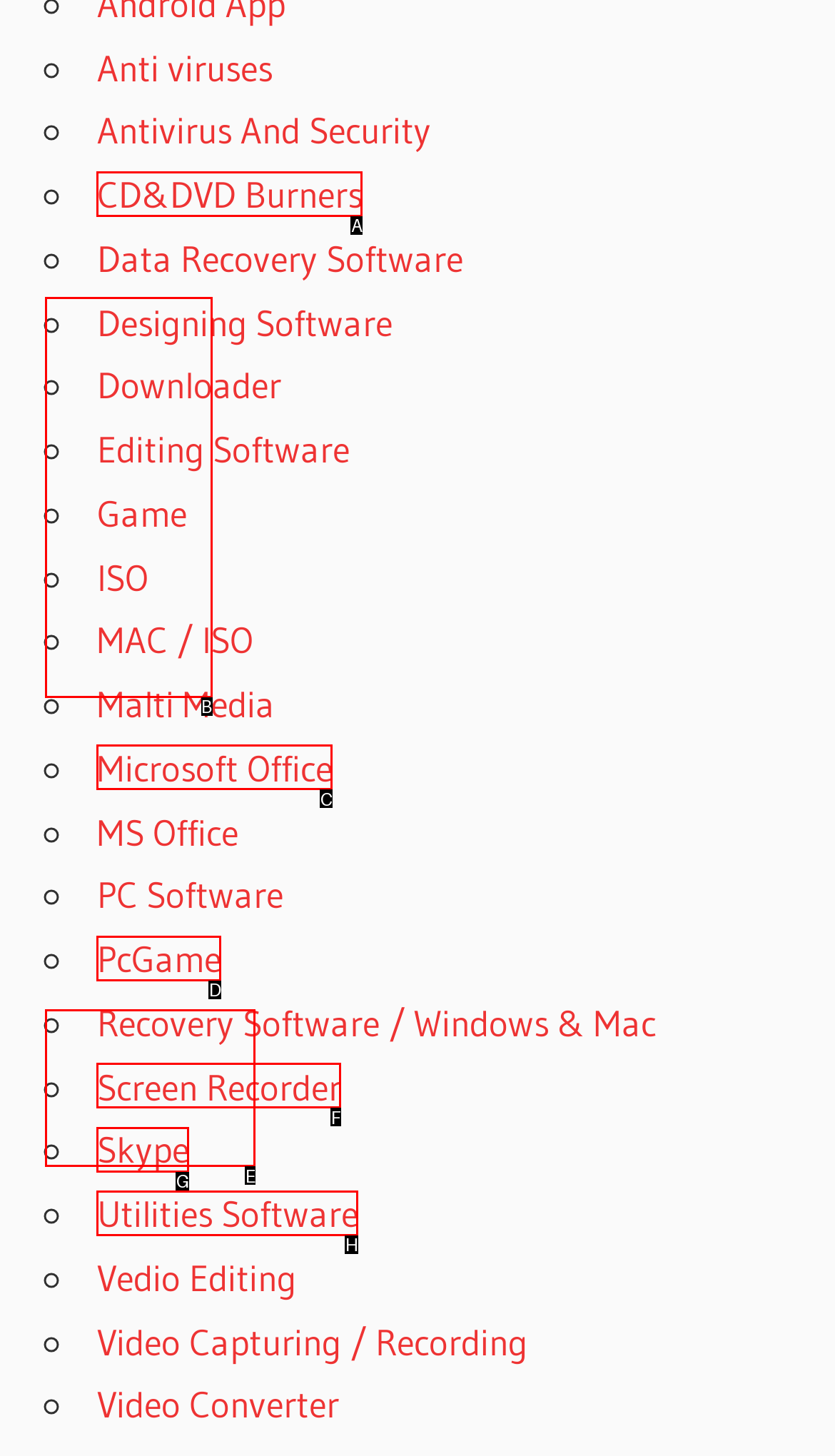Choose the letter of the UI element necessary for this task: Download KMSPICO WINDOWS 10 ACTIVATOR
Answer with the correct letter.

B